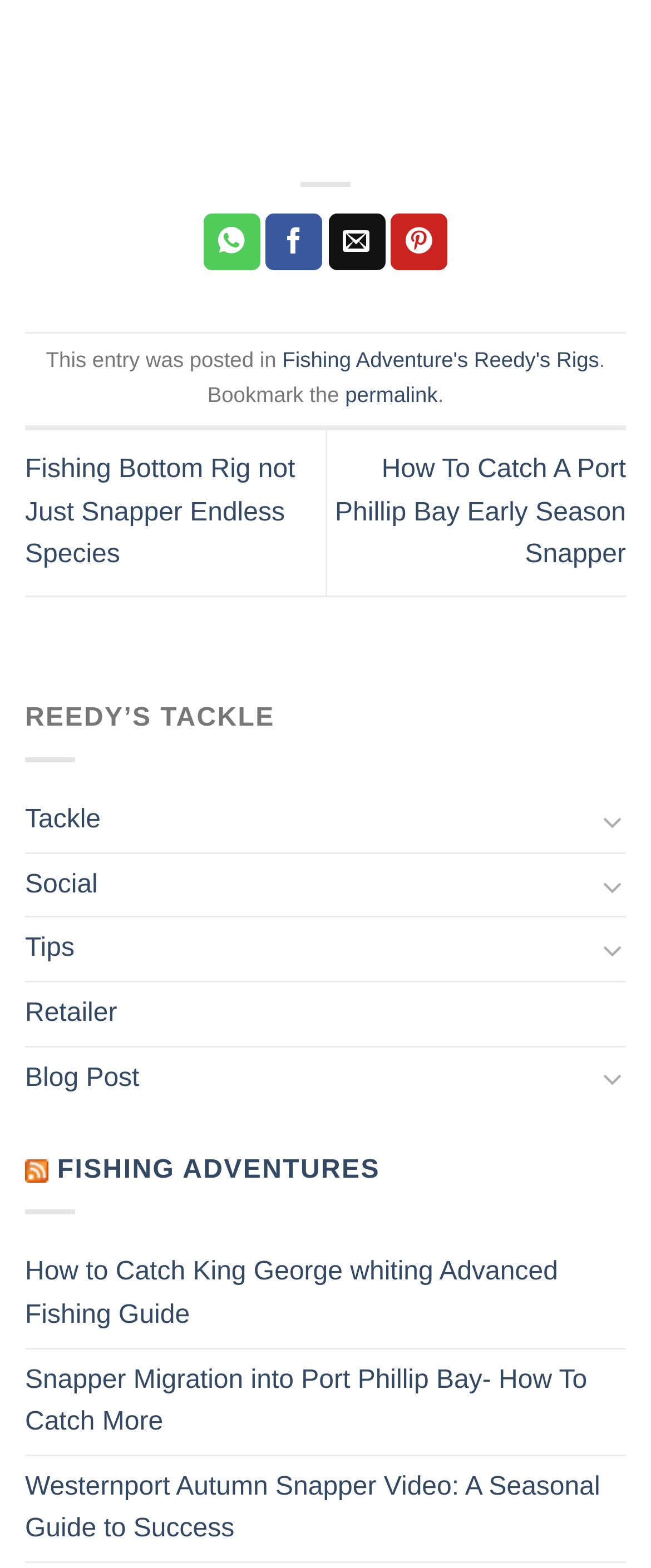How many main navigation links are there?
Please respond to the question thoroughly and include all relevant details.

I examined the main navigation section of the webpage and found 5 links: 'Tackle', 'Social', 'Tips', 'Retailer', and 'Blog Post', which are the main navigation options.